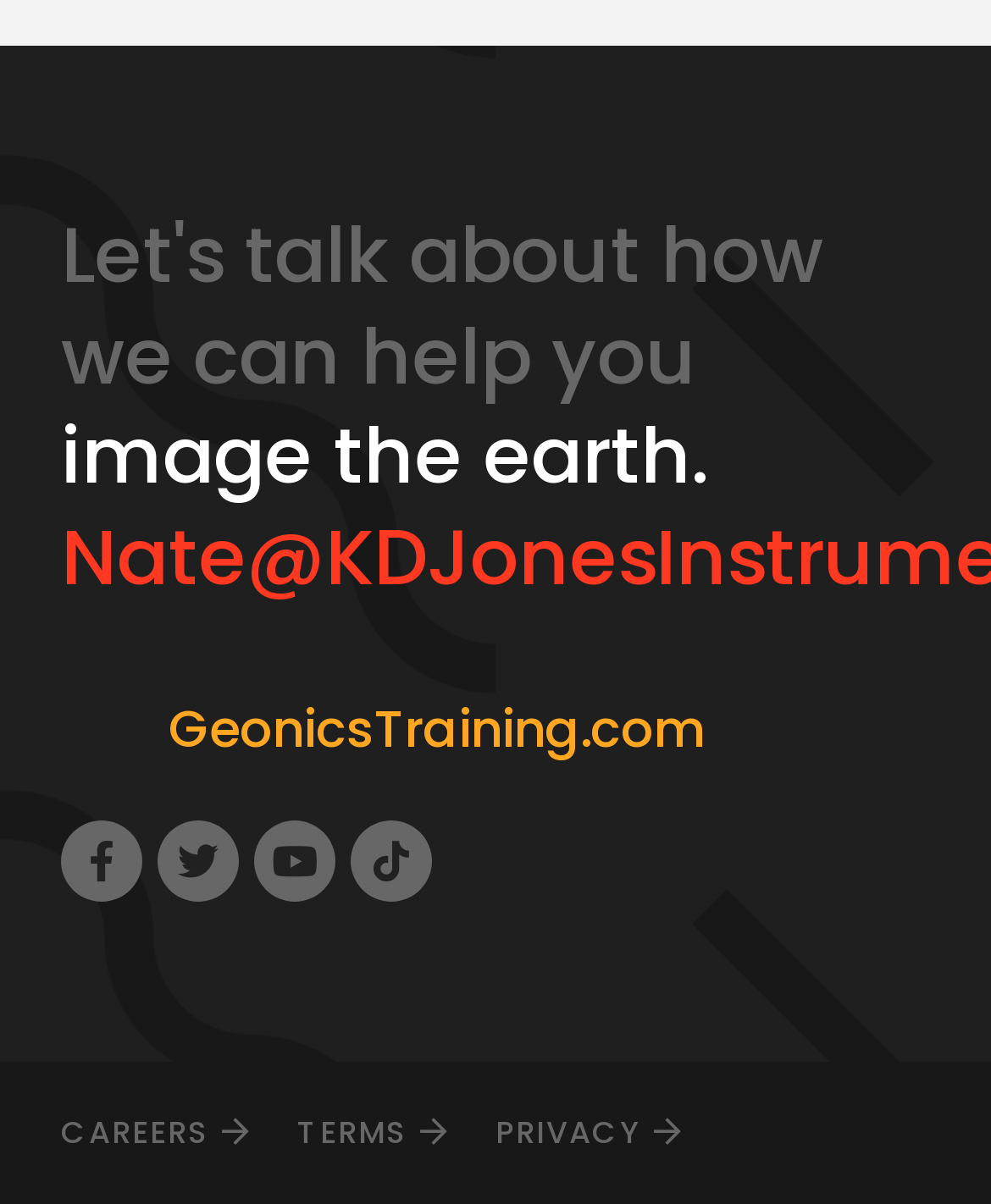What is the text of the main heading on the webpage? Observe the screenshot and provide a one-word or short phrase answer.

Let's talk about how we can help you image the earth.